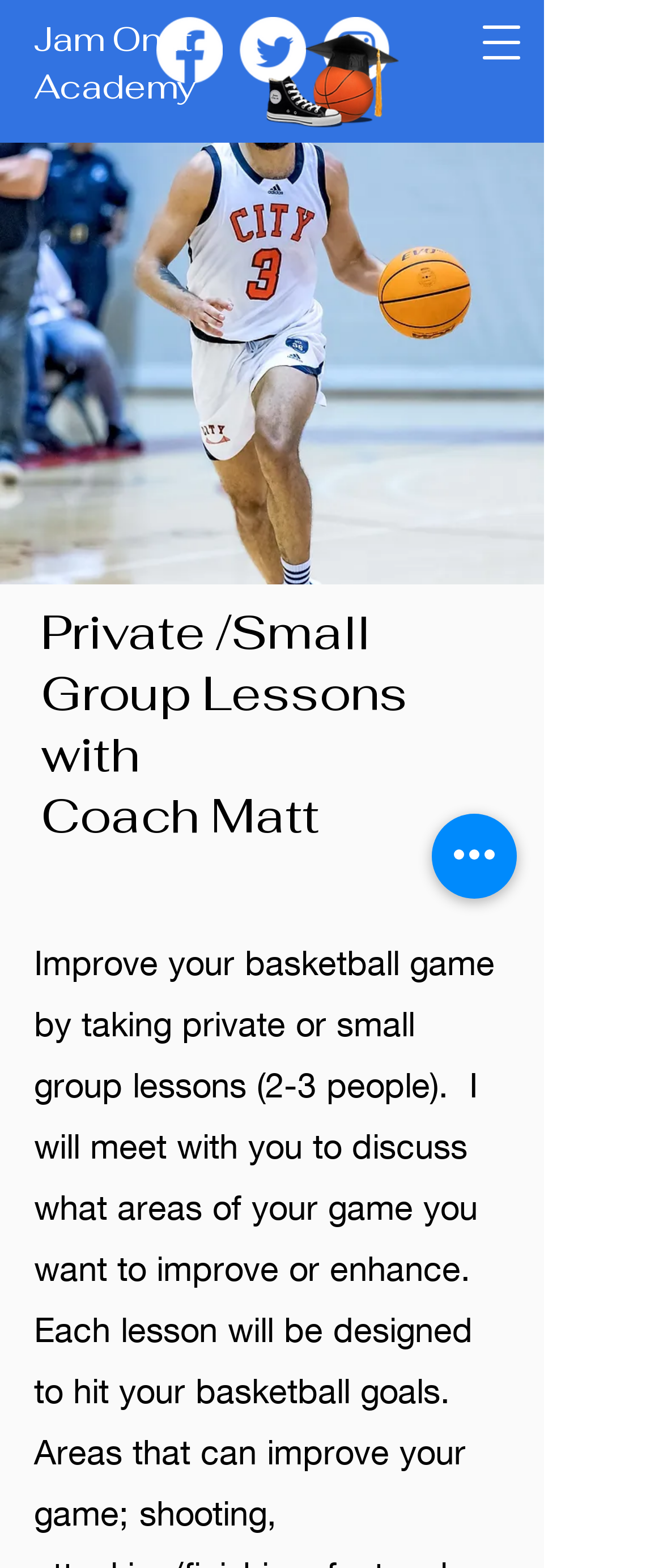Use a single word or phrase to answer the following:
What is the purpose of the 'Quick actions' button?

Unknown